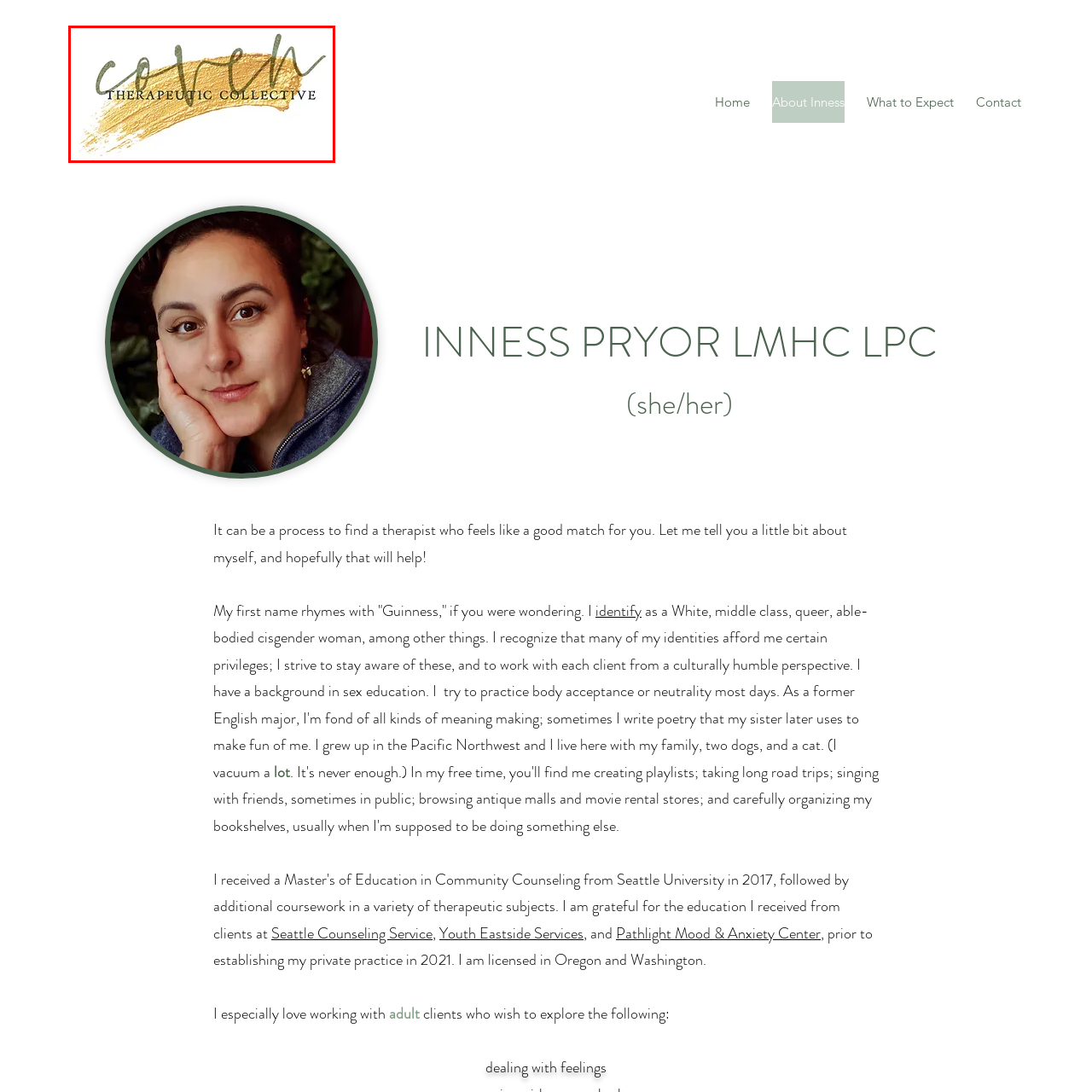What is the color of the sweeping stroke of paint in the background?
Please examine the image within the red bounding box and provide your answer using just one word or phrase.

Gold